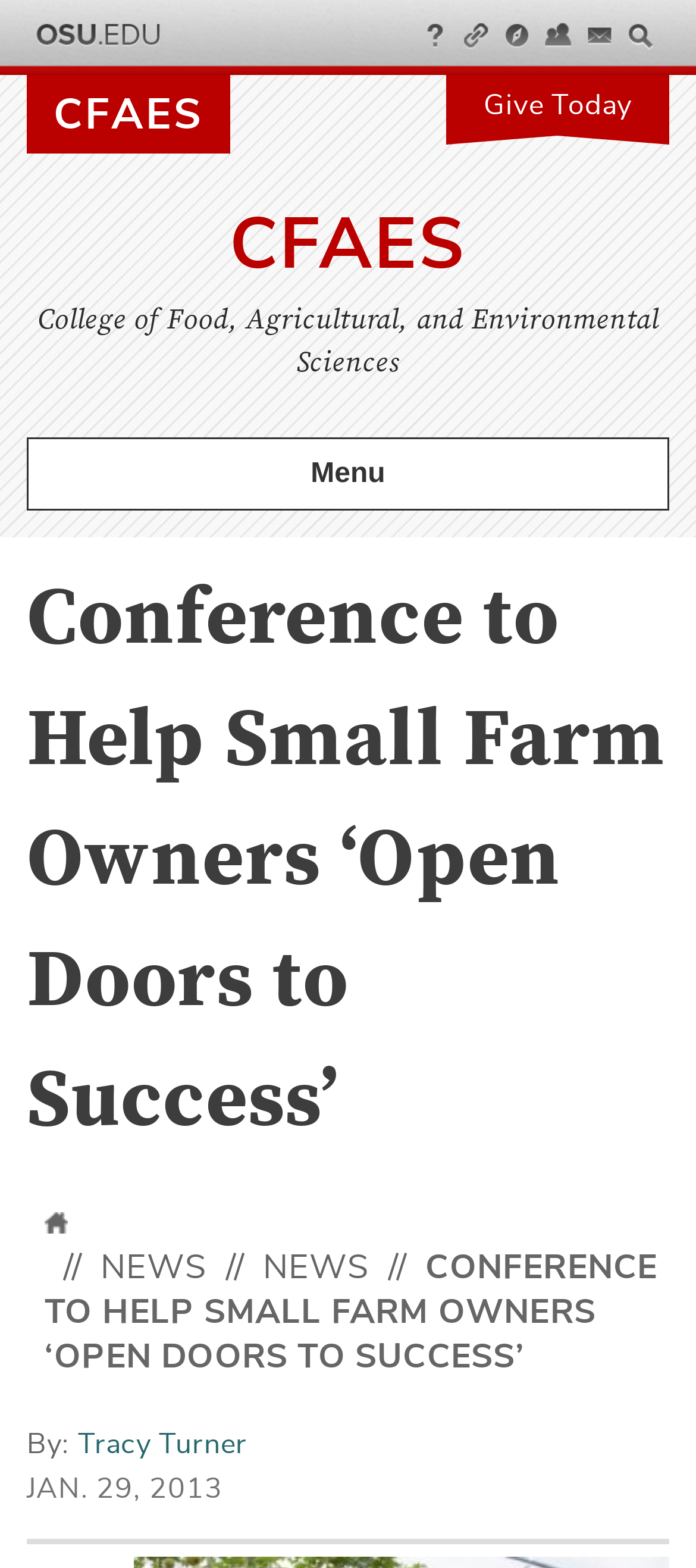Locate the primary headline on the webpage and provide its text.

Conference to Help Small Farm Owners ‘Open Doors to Success’